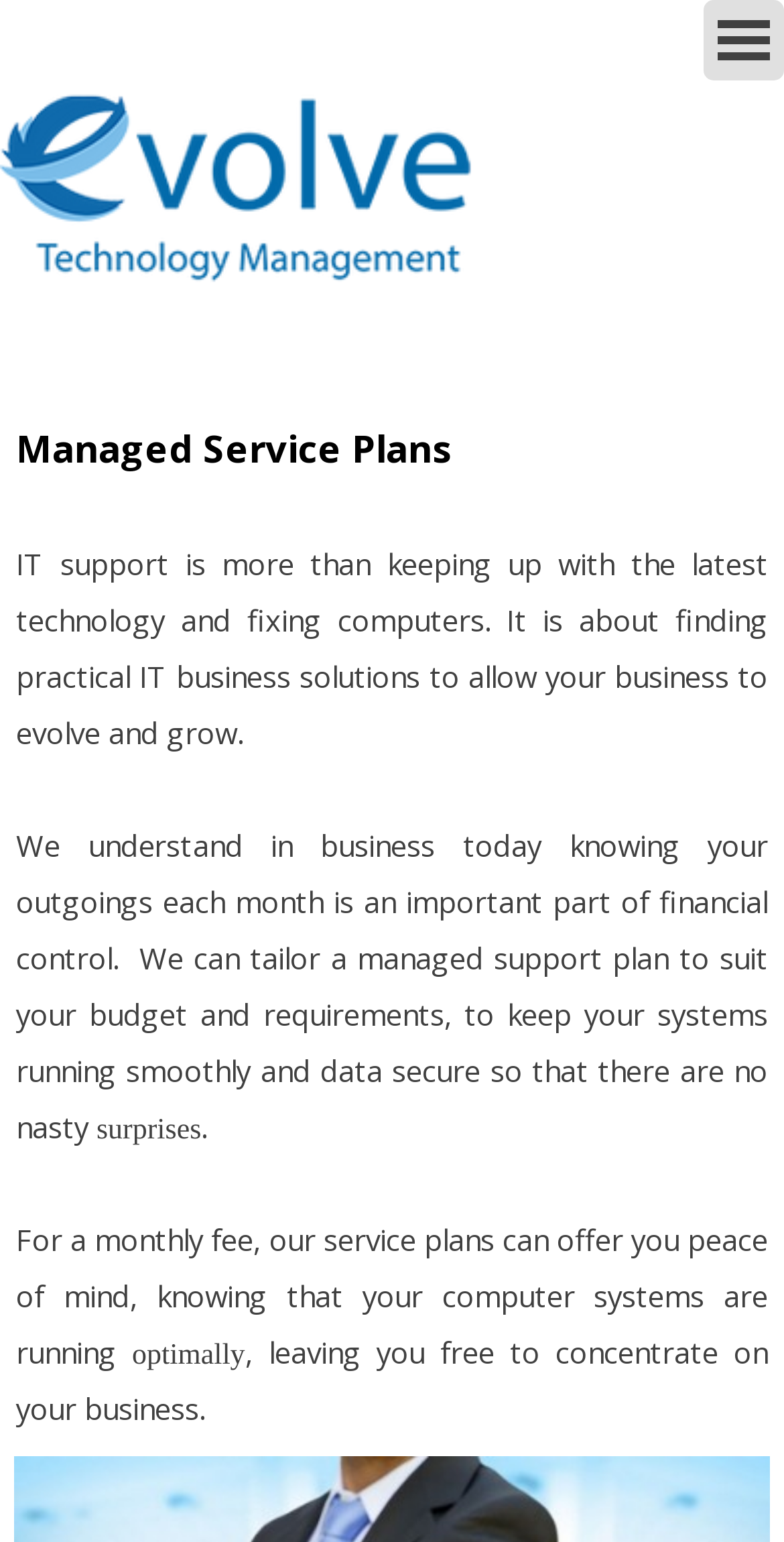Give a detailed account of the webpage.

The webpage is about Evolve Technology Management's managed service plans. At the top left of the page, there is a link to "Evolve Technology Management" accompanied by an image with the same name. Below this, there is a heading that reads "Managed Service Plans". 

To the right of the heading, there is a block of text that explains the importance of IT support in finding practical business solutions, allowing businesses to evolve and grow. 

Below this text, there is another paragraph that highlights the importance of financial control and how Evolve can tailor a managed support plan to suit a business's budget and requirements, ensuring systems run smoothly and data remains secure. This paragraph is split into three parts, with the last part "surprises" slightly indented.

Finally, at the bottom of the page, there is a section that explains the benefits of Evolve's service plans, which can offer peace of mind for a monthly fee, allowing businesses to focus on their operations while their computer systems run optimally.